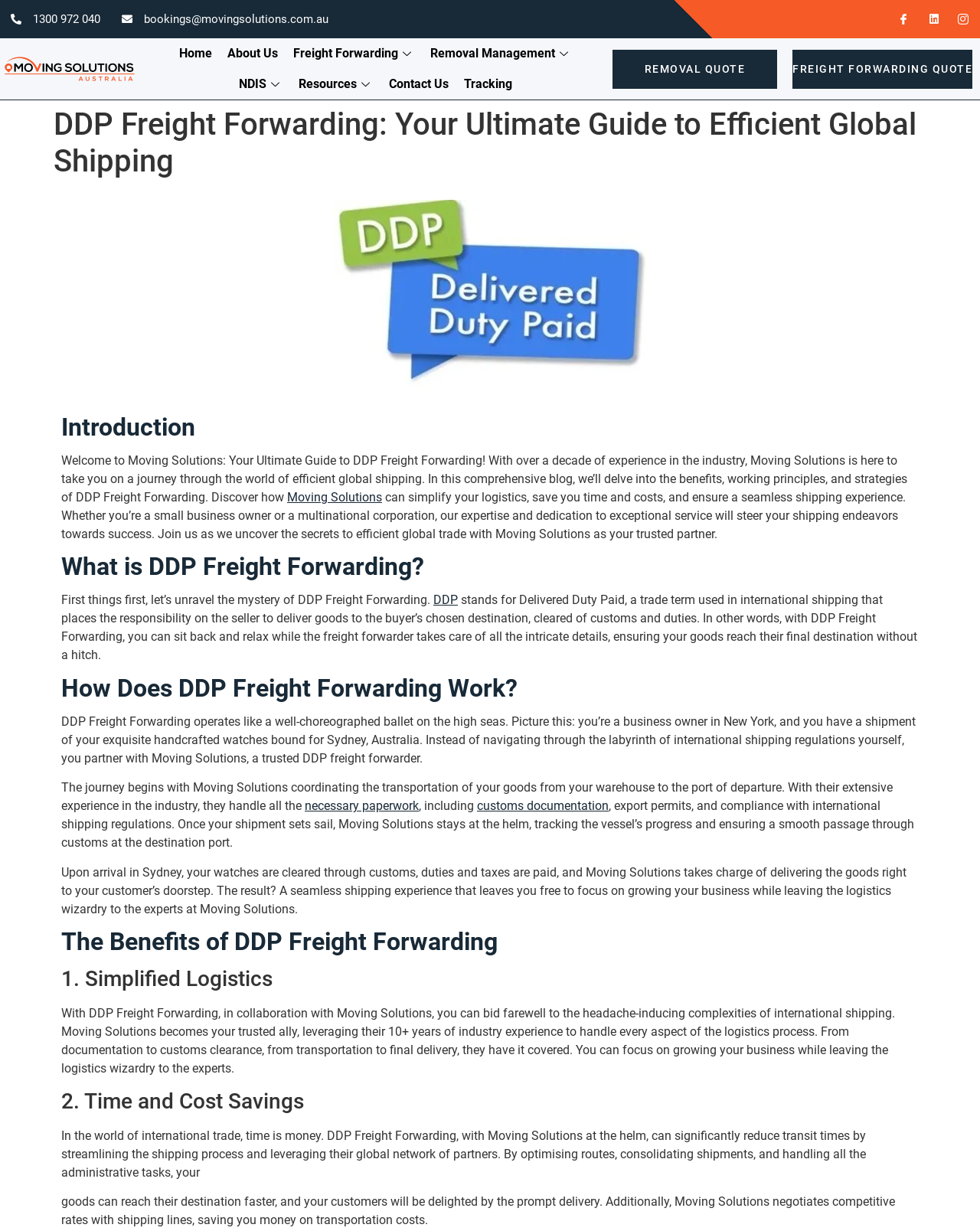What is the company name mentioned in the introduction?
Using the image, provide a concise answer in one word or a short phrase.

Moving Solutions